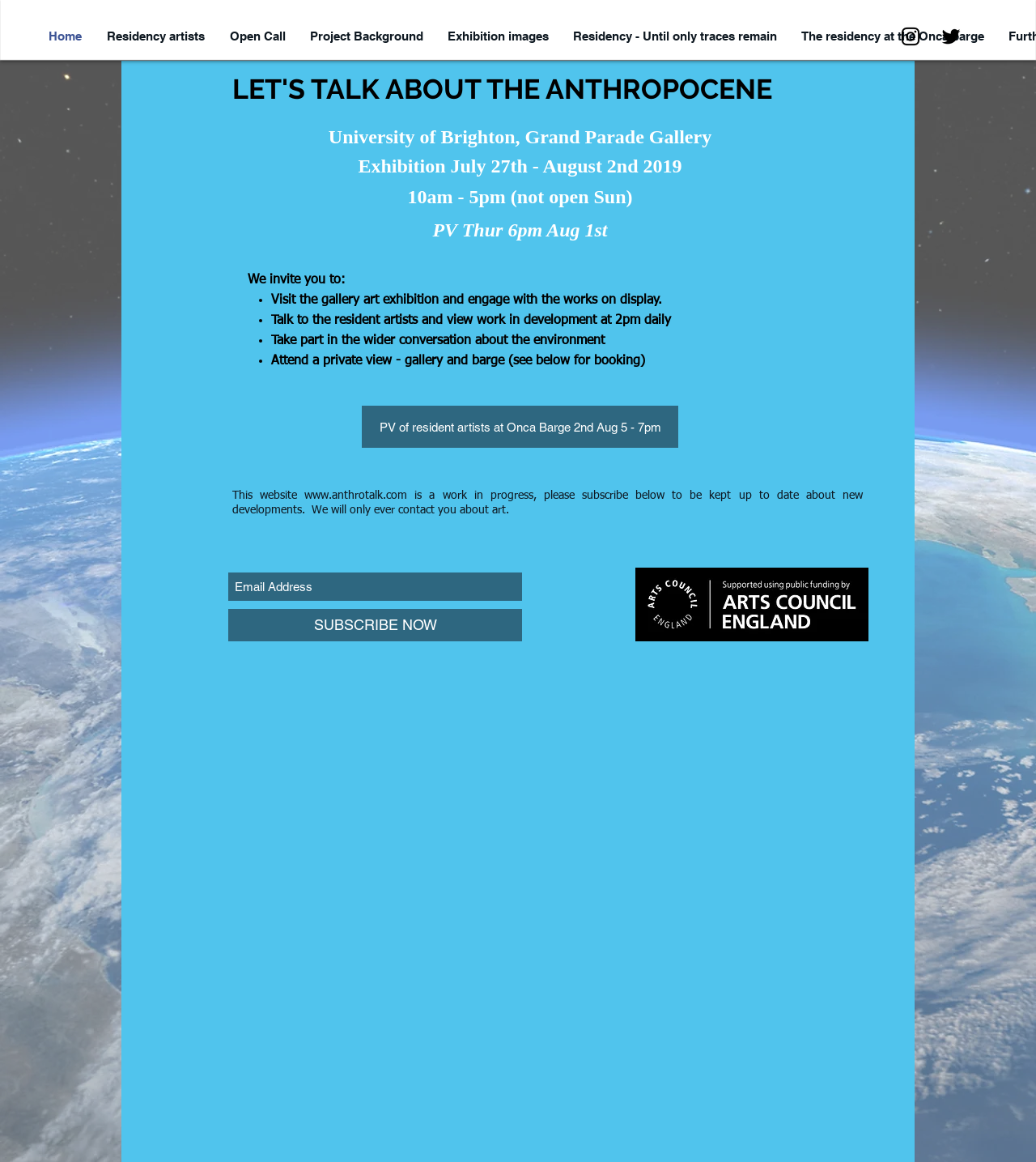Given the element description: "aria-label="Email Address" name="email" placeholder="Email Address"", predict the bounding box coordinates of the UI element it refers to, using four float numbers between 0 and 1, i.e., [left, top, right, bottom].

[0.22, 0.493, 0.504, 0.517]